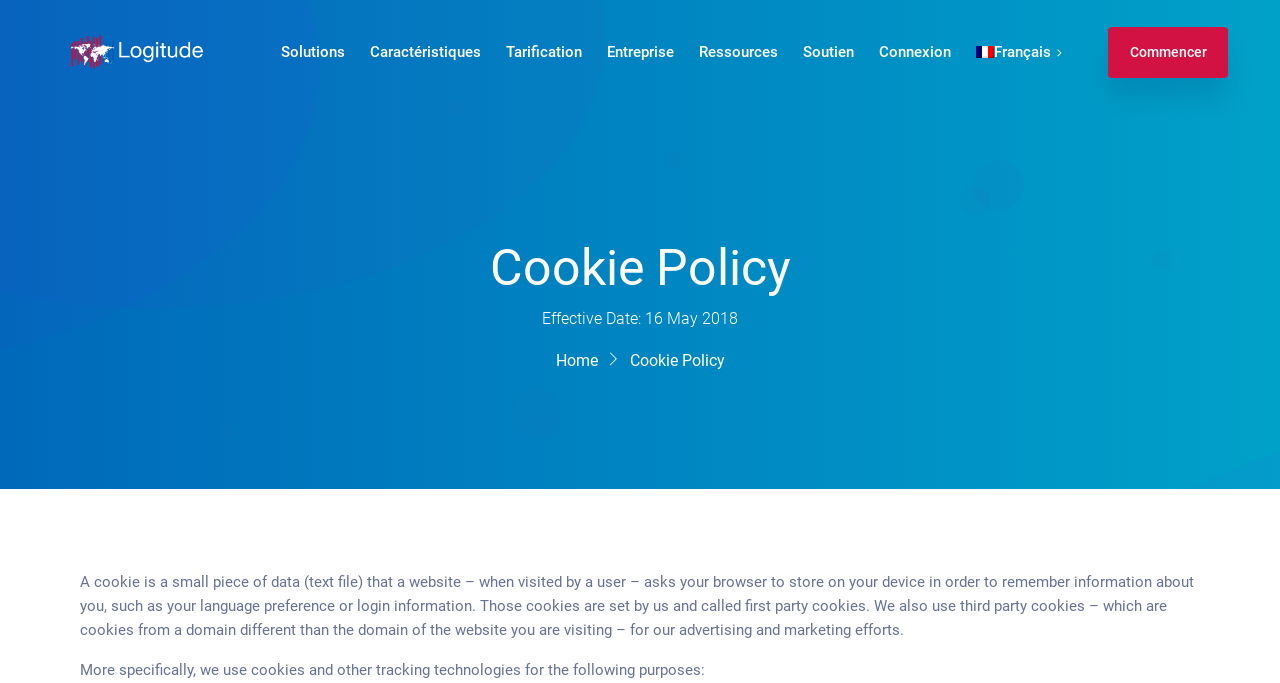Find the bounding box coordinates for the area that should be clicked to accomplish the instruction: "Open Tarification".

[0.395, 0.063, 0.454, 0.089]